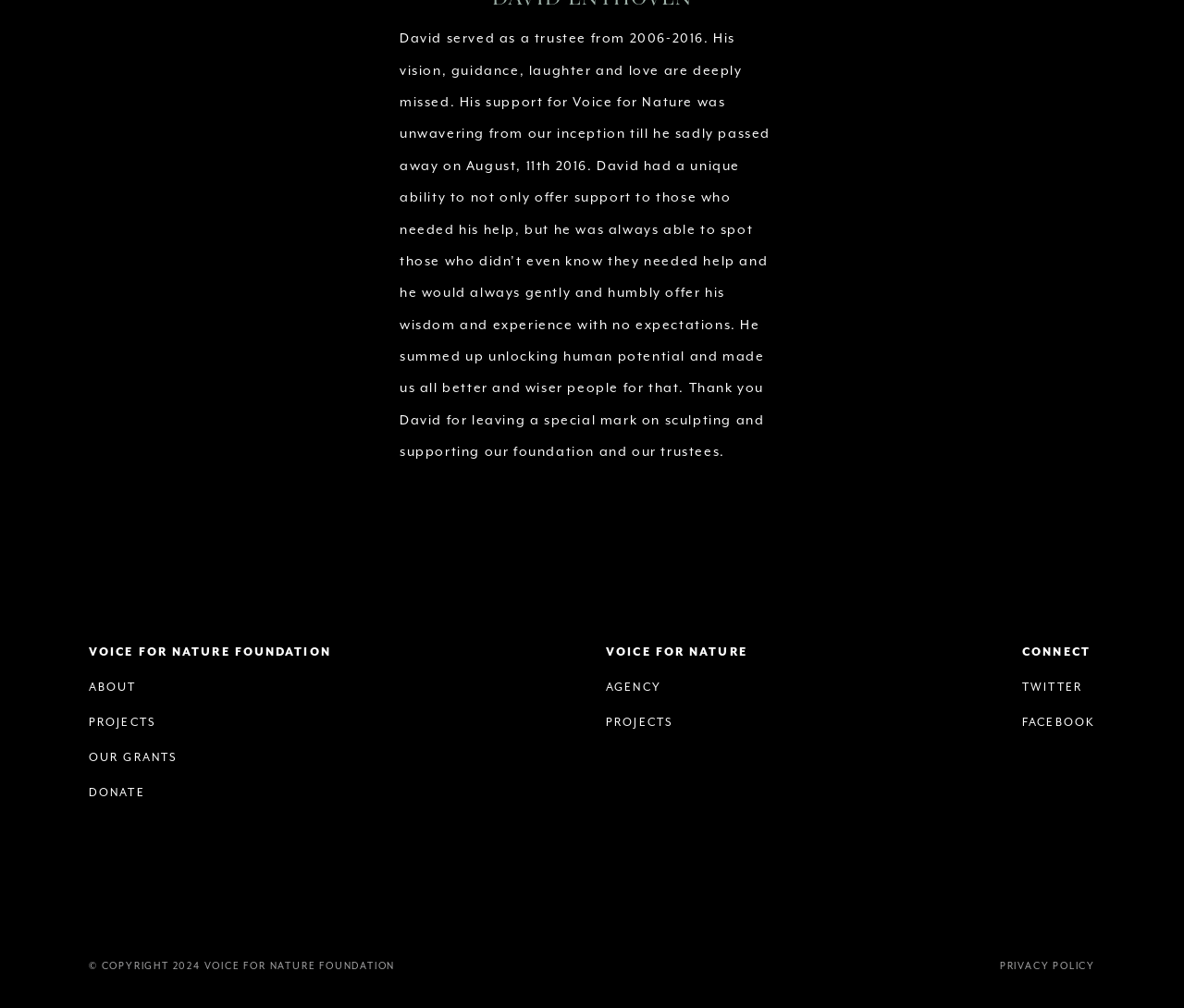Determine the bounding box coordinates of the section I need to click to execute the following instruction: "visit the ABOUT page". Provide the coordinates as four float numbers between 0 and 1, i.e., [left, top, right, bottom].

[0.075, 0.668, 0.279, 0.695]